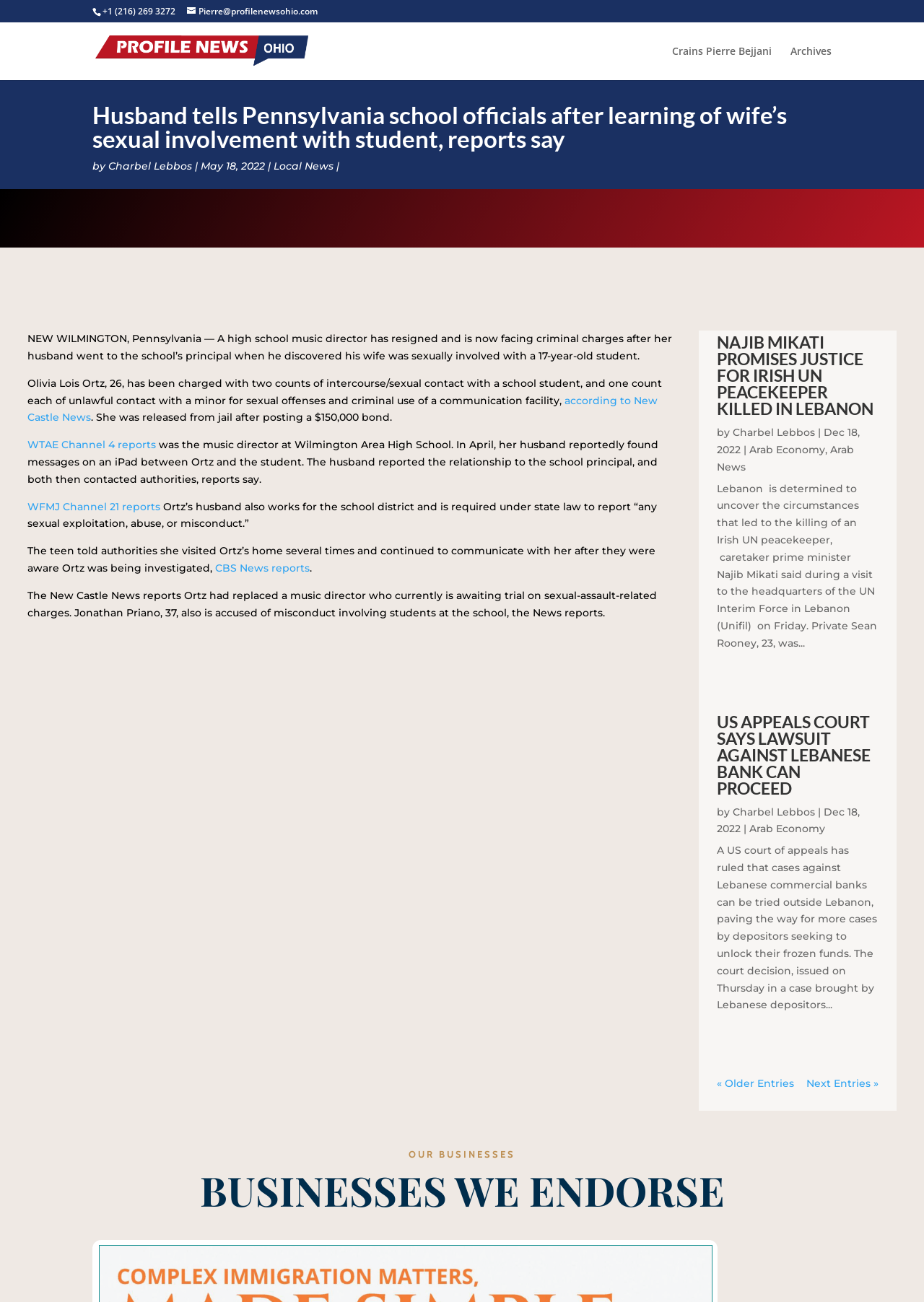Locate the bounding box coordinates of the element to click to perform the following action: 'Read the news about NAJIB MIKATI PROMISES JUSTICE FOR IRISH UN PEACEKEEPER KILLED IN LEBANON'. The coordinates should be given as four float values between 0 and 1, in the form of [left, top, right, bottom].

[0.776, 0.257, 0.95, 0.326]